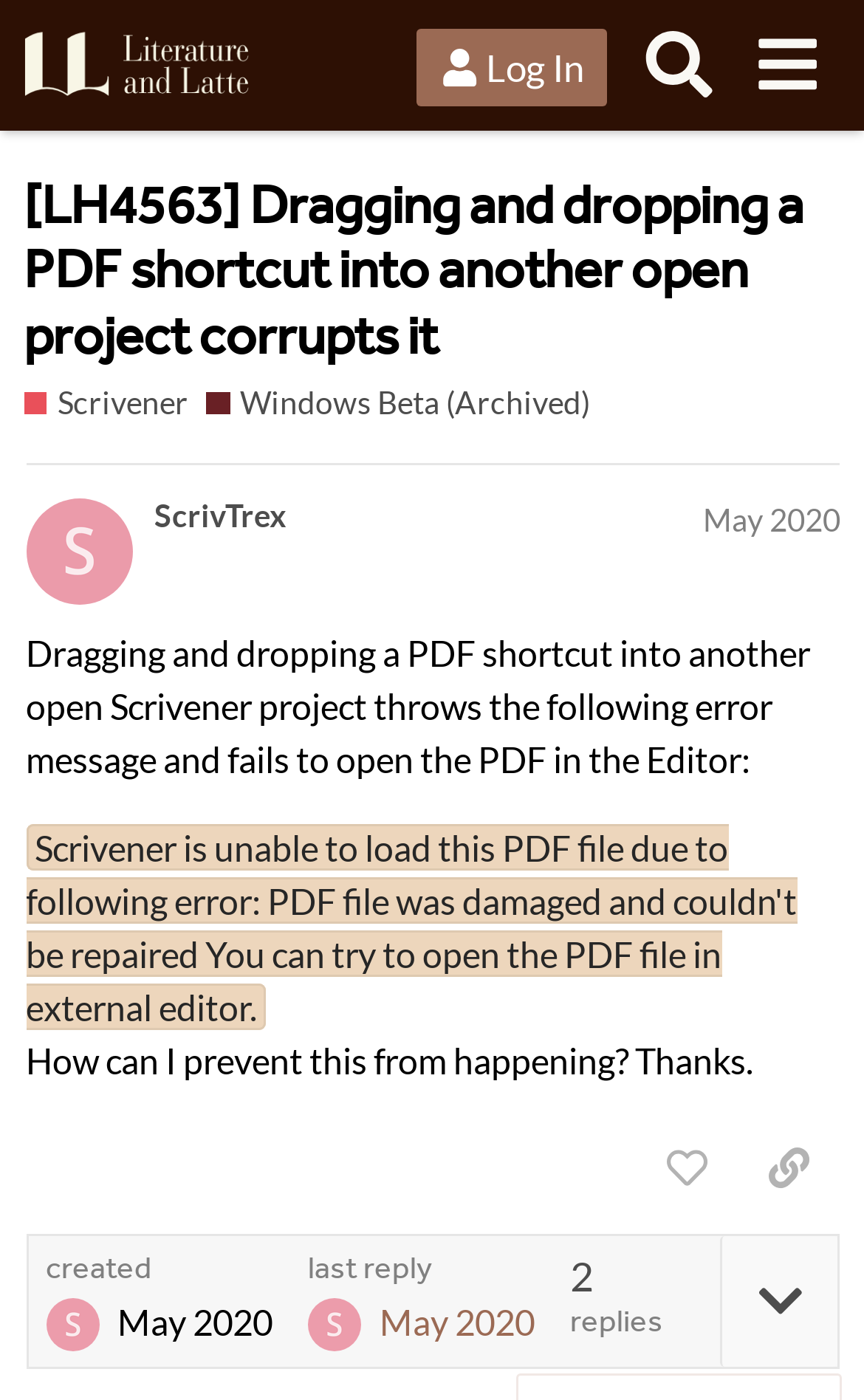Provide a comprehensive description of the webpage.

This webpage appears to be a forum discussion thread on the Literature & Latte Forums website. At the top of the page, there is a header section with a logo image and a link to the forum's homepage. To the right of the logo, there are three buttons: "Log In", "Search", and a menu button.

Below the header section, there is a heading that displays the title of the discussion thread: "[LH4563] Dragging and dropping a PDF shortcut into another open project corrupts it". This heading is a link that can be clicked to access the thread.

Underneath the heading, there are three links: "Scrivener", "Windows Beta (Archived)", and "ScrivTrex May 2020". The "ScrivTrex May 2020" link is a subheading that indicates the date and time of the original post.

The main content of the page is a post from a user who is experiencing an issue with dragging and dropping a PDF shortcut into another open Scrivener project. The post describes the error message and asks for help in preventing the issue. Below the post, there are several buttons and links, including "like this post", "copy a link to this post to clipboard", and a button with an image.

To the right of the post, there is a section that displays information about the post, including the date and time it was created, and the number of replies. There is also a link to the last reply, which is dated May 2020.